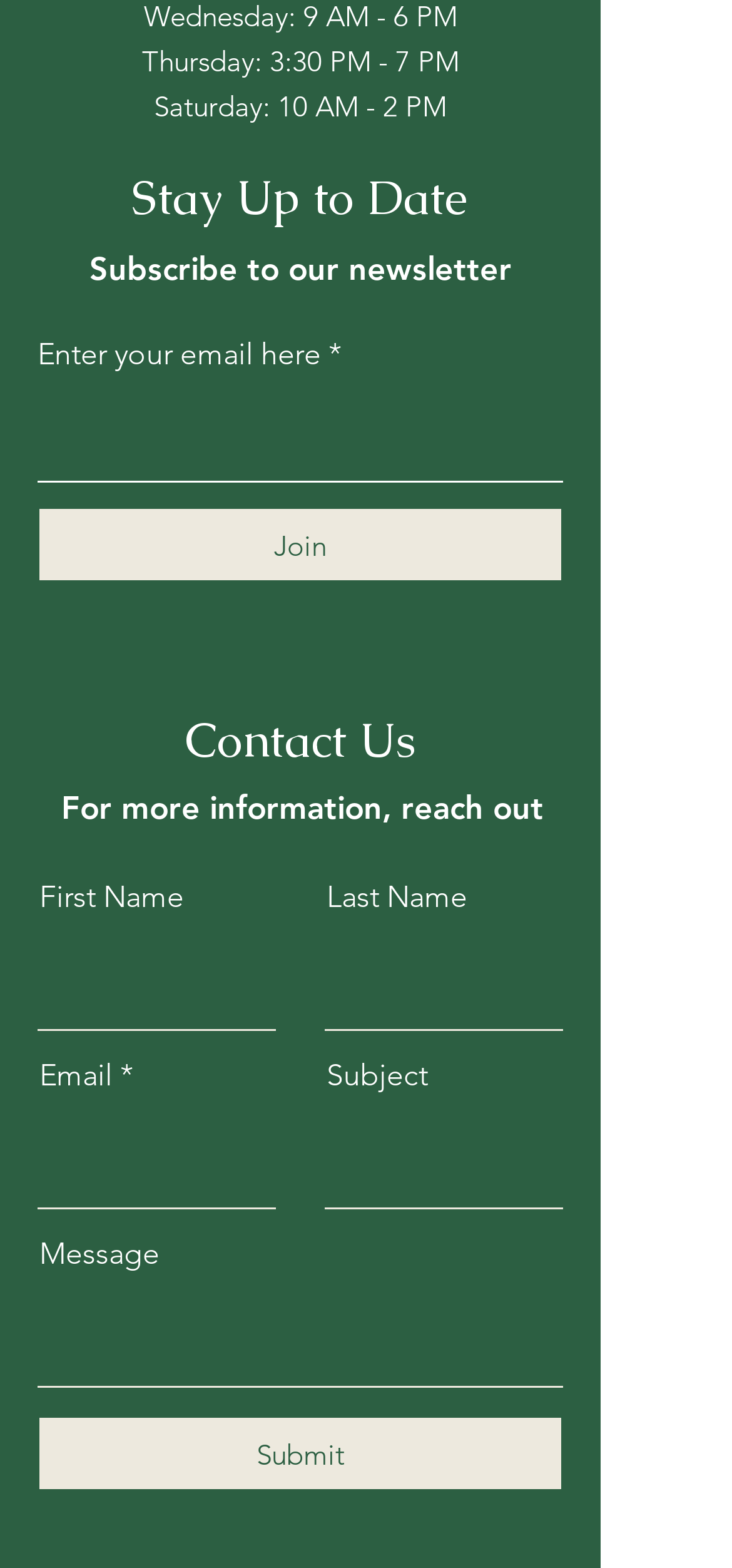Please locate the UI element described by "Join" and provide its bounding box coordinates.

[0.051, 0.323, 0.769, 0.371]